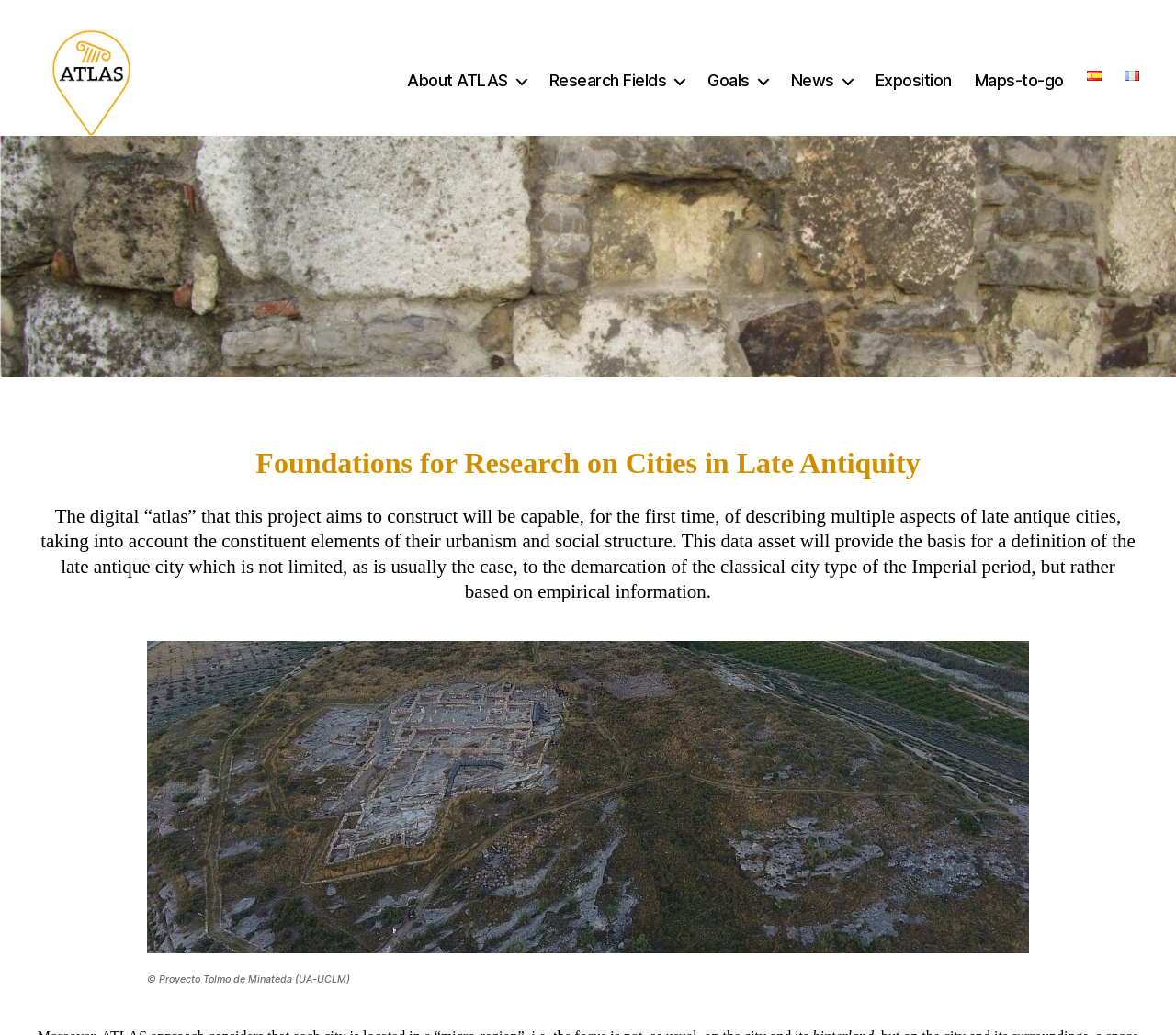Summarize the webpage with a detailed and informative caption.

The webpage is titled "The ATLAS Companion" and appears to be a research project website. At the top left, there is a small link. Below it, a horizontal navigation menu spans across the page, containing seven links: "About ATLAS", "Research Fields", "Goals", "News", "Exposition", "Maps-to-go", and language options "Español" and "Français", each accompanied by a small flag icon.

Below the navigation menu, there is a large figure that takes up most of the page's width. Above this figure, there are two blocks of text. The first block is a title, "Foundations for Research on Cities in Late Antiquity". The second block is a paragraph describing the project's aim to construct a digital atlas that can describe multiple aspects of late antique cities, providing a basis for a definition of the late antique city.

At the bottom of the page, there is a large image with a caption, credited to "Proyecto Tolmo de Minateda (UA-UCLM)". The image takes up most of the page's width, and the caption is attached to it.